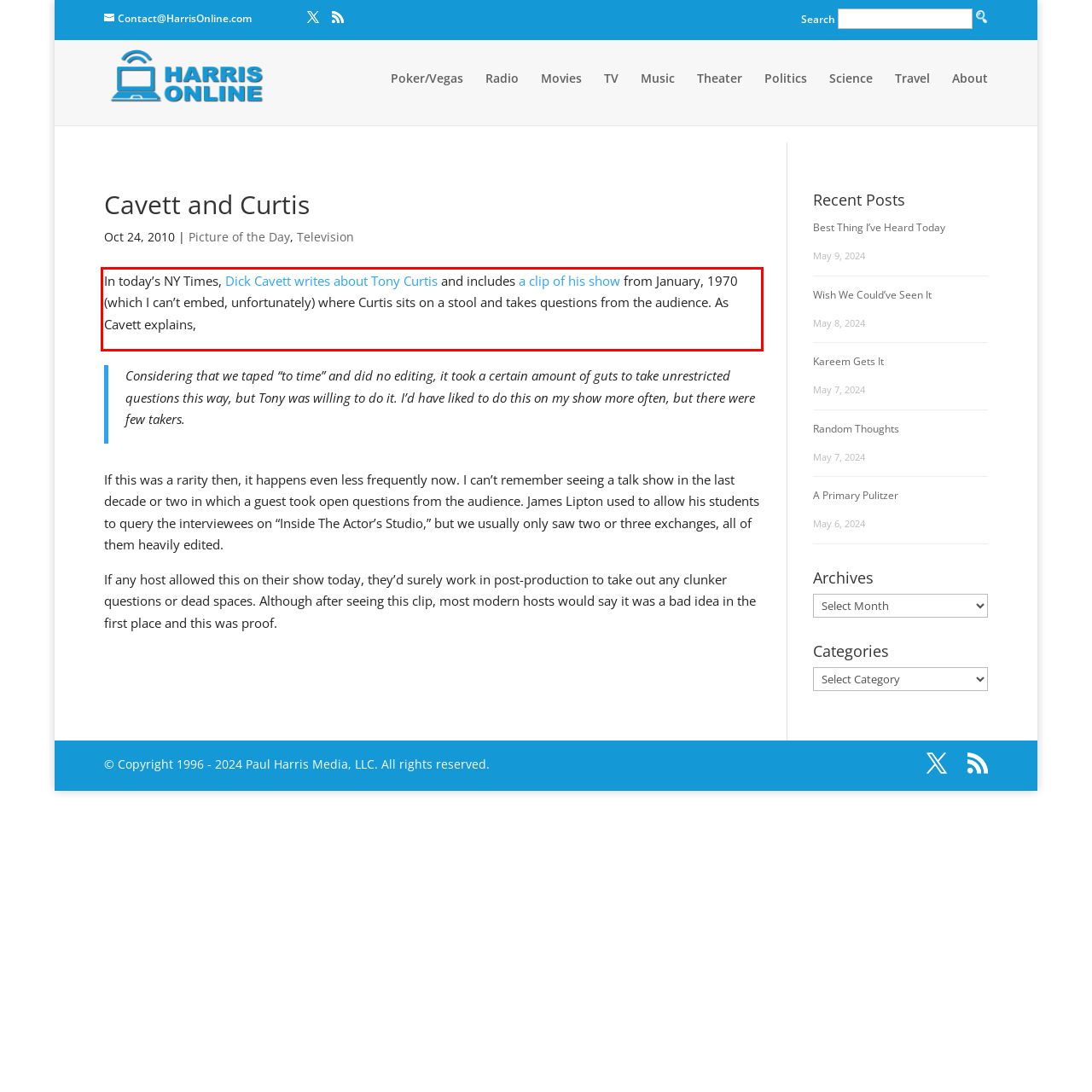There is a screenshot of a webpage with a red bounding box around a UI element. Please use OCR to extract the text within the red bounding box.

In today’s NY Times, Dick Cavett writes about Tony Curtis and includes a clip of his show from January, 1970 (which I can’t embed, unfortunately) where Curtis sits on a stool and takes questions from the audience. As Cavett explains,